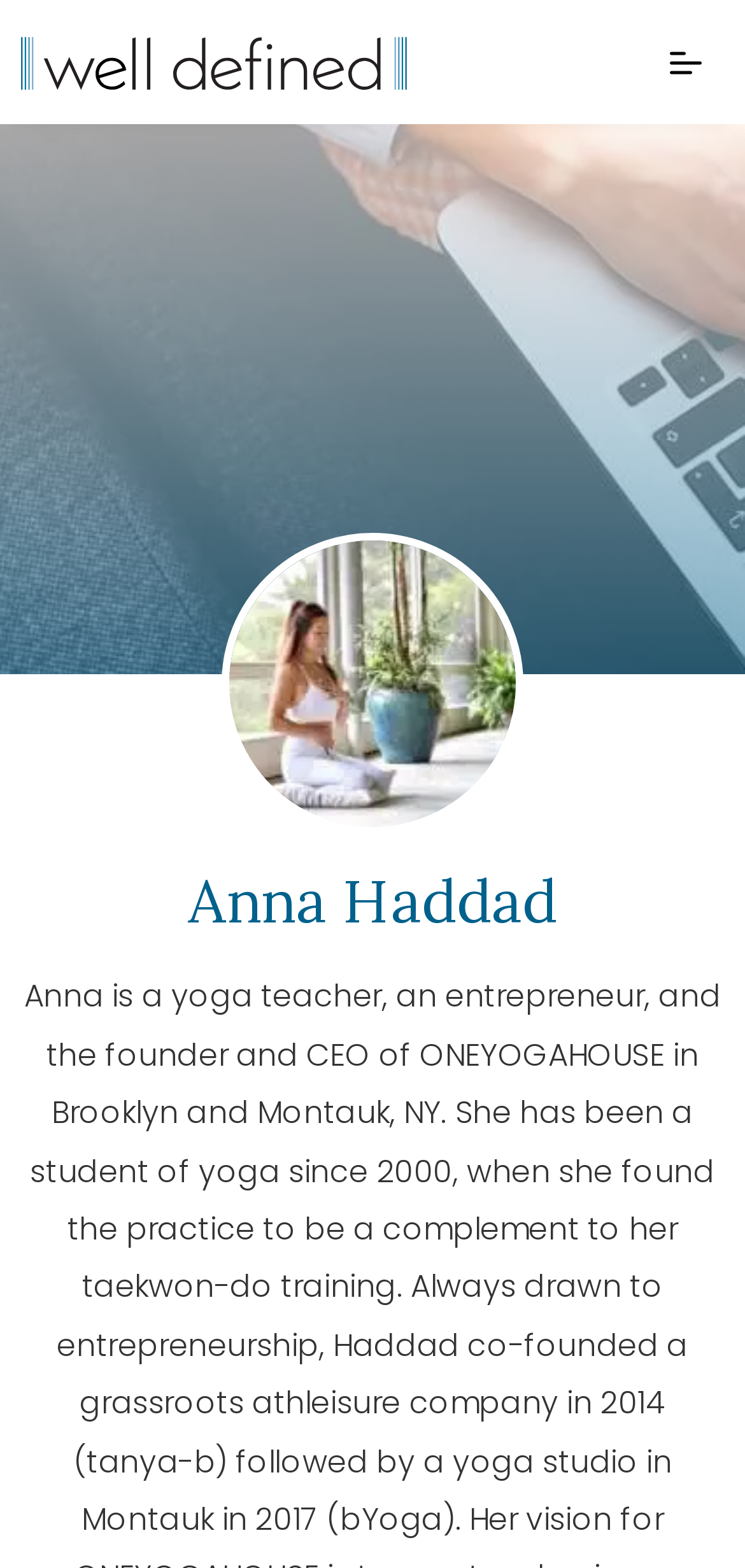Provide a one-word or short-phrase response to the question:
What is the name of the person on the webpage?

Anna Haddad